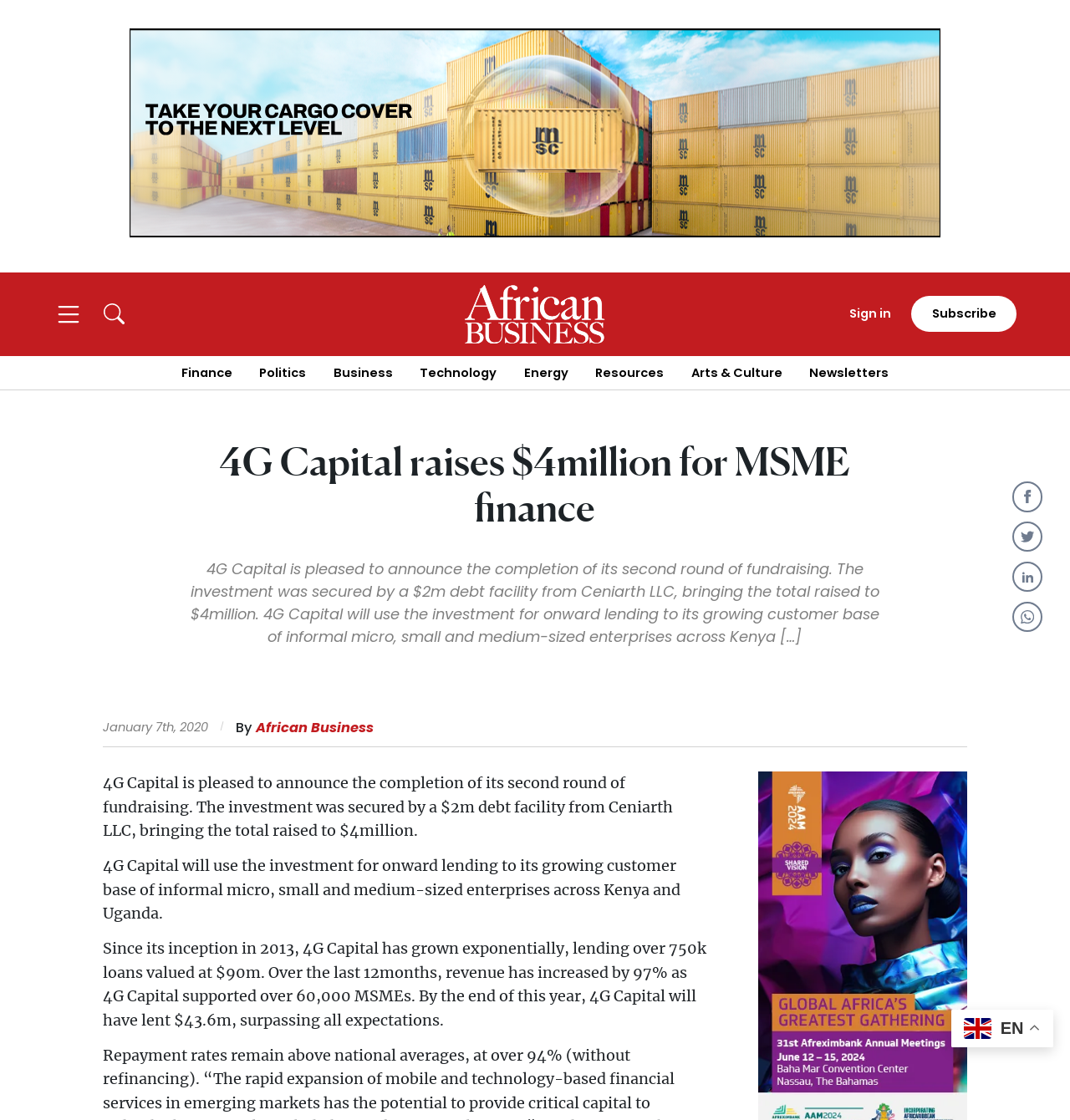Determine the bounding box coordinates for the area you should click to complete the following instruction: "Sign in to access your account".

[0.794, 0.272, 0.833, 0.288]